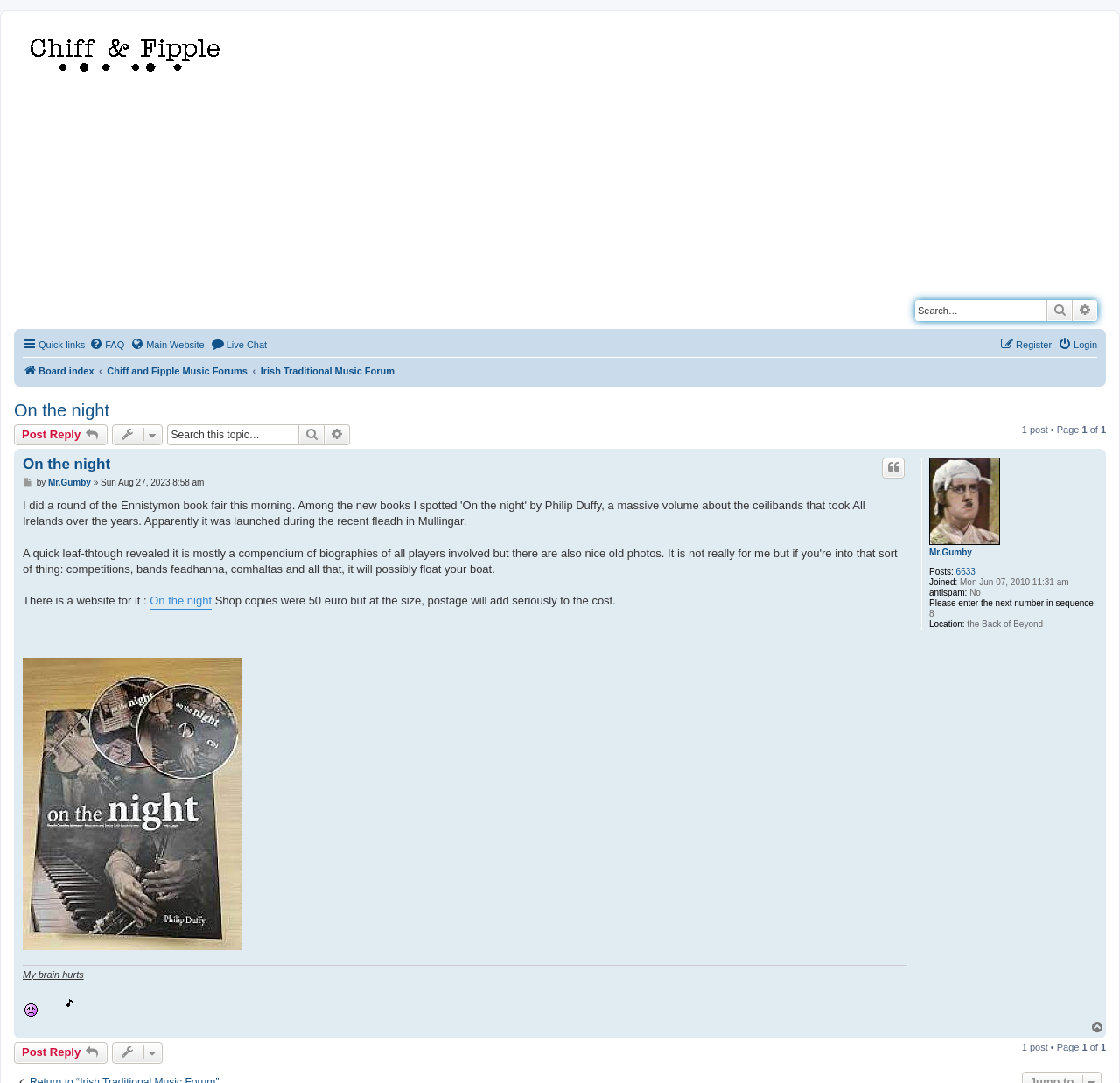What is the location of the user?
Utilize the information in the image to give a detailed answer to the question.

I found the answer by looking at the description list detail section where it says 'Location: the Back of Beyond'.